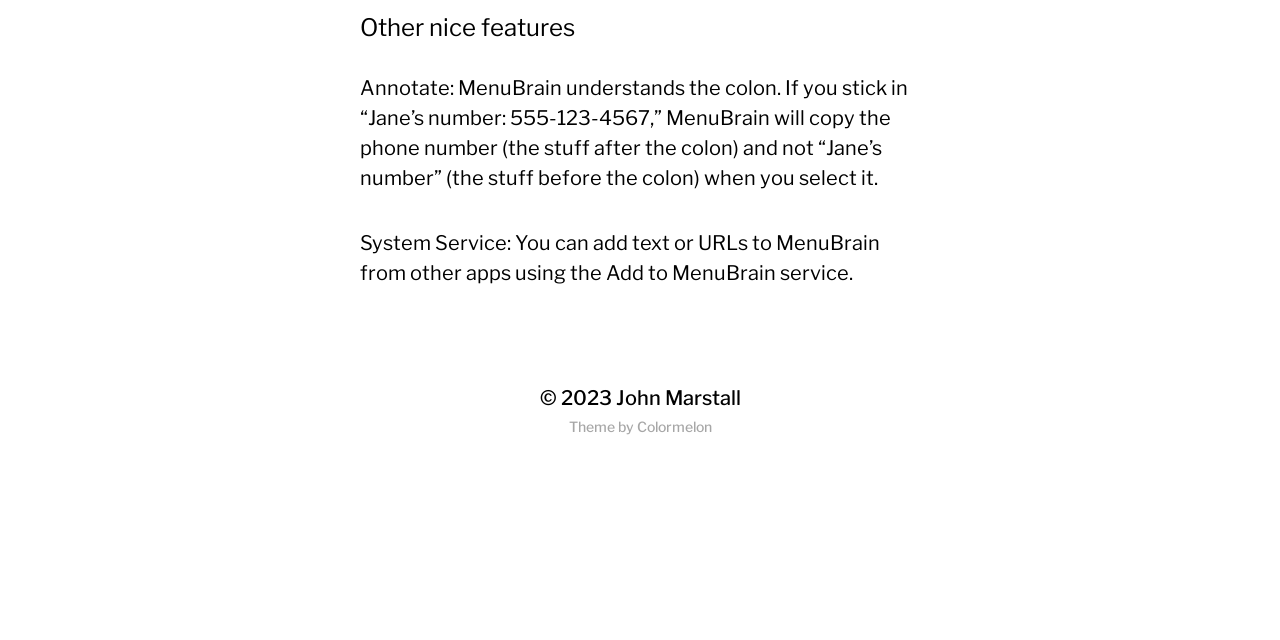Given the webpage screenshot, identify the bounding box of the UI element that matches this description: "John Marstall".

[0.481, 0.603, 0.579, 0.642]